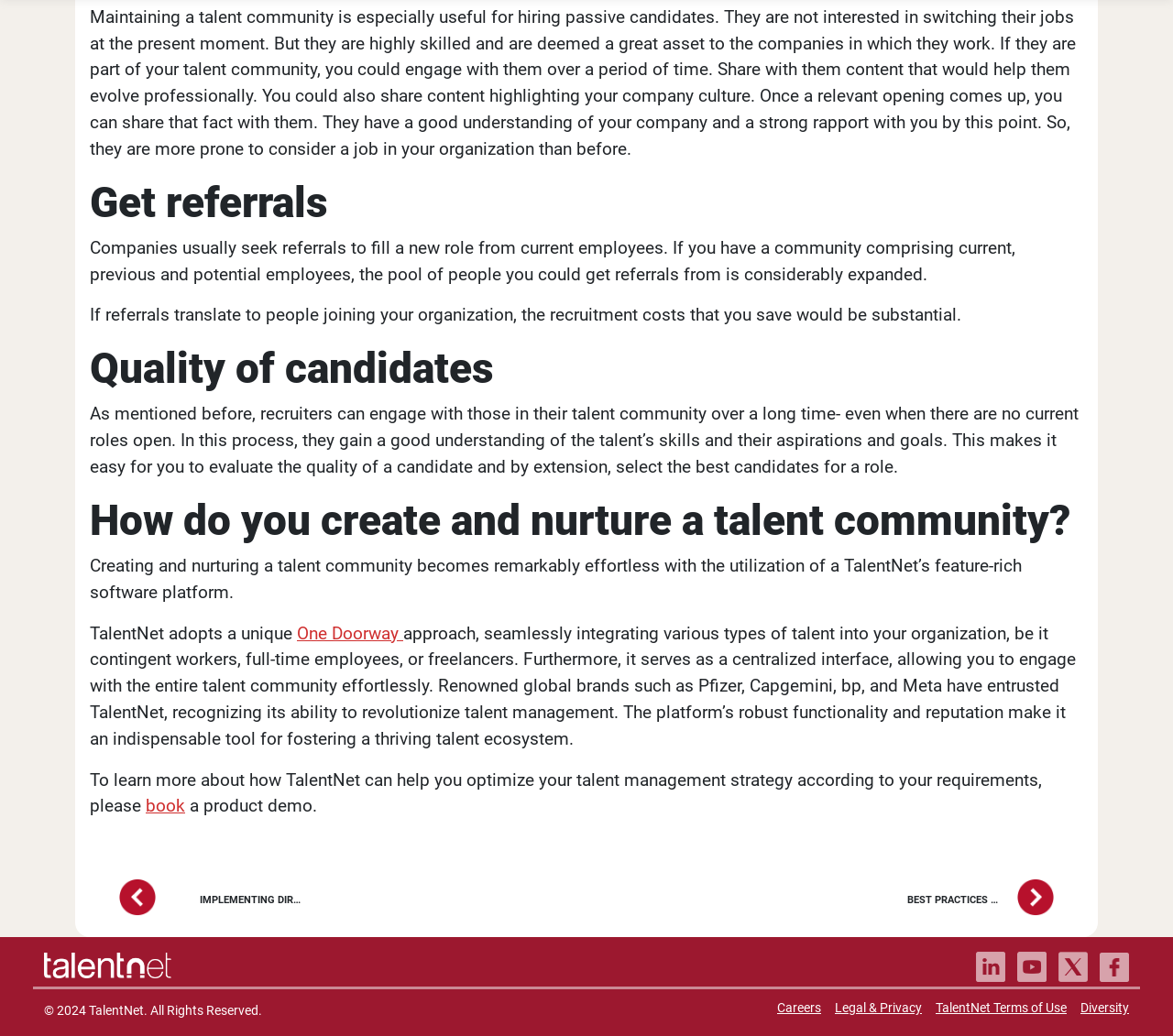What is the purpose of maintaining a talent community?
Give a comprehensive and detailed explanation for the question.

According to the webpage, maintaining a talent community is especially useful for hiring passive candidates who are not interested in switching their jobs at the present moment but are highly skilled and are deemed a great asset to the companies in which they work.